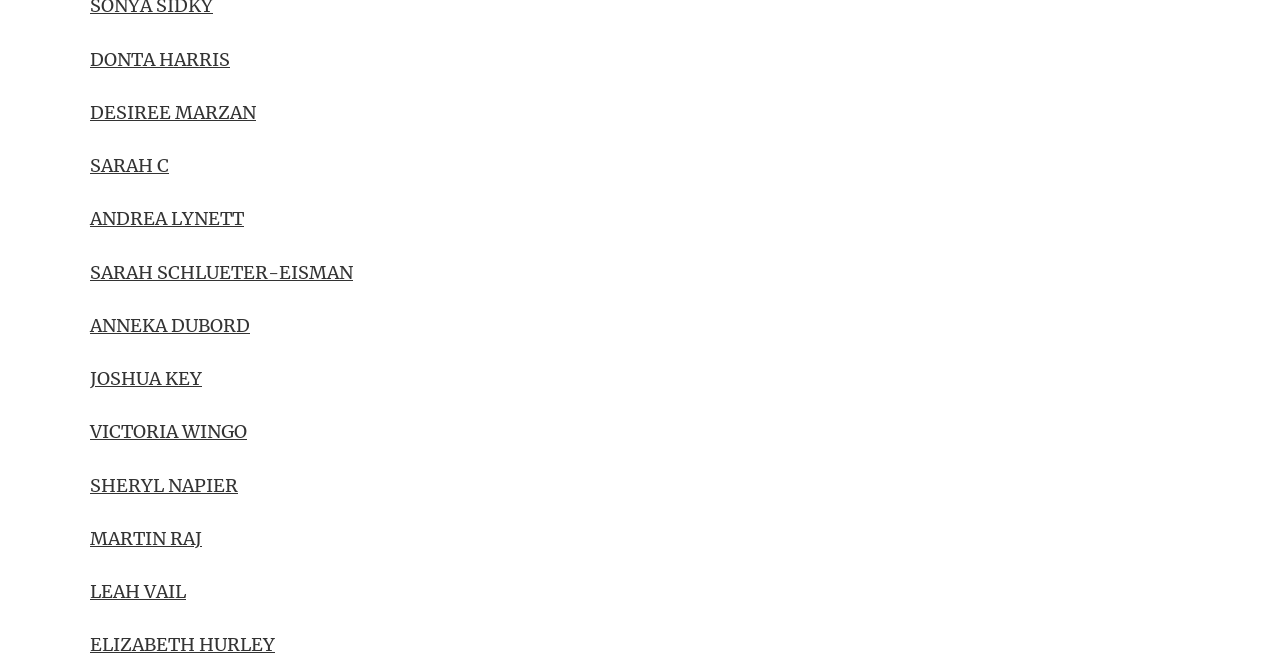Please locate the bounding box coordinates of the region I need to click to follow this instruction: "visit DESIREE MARZAN's page".

[0.07, 0.152, 0.2, 0.186]